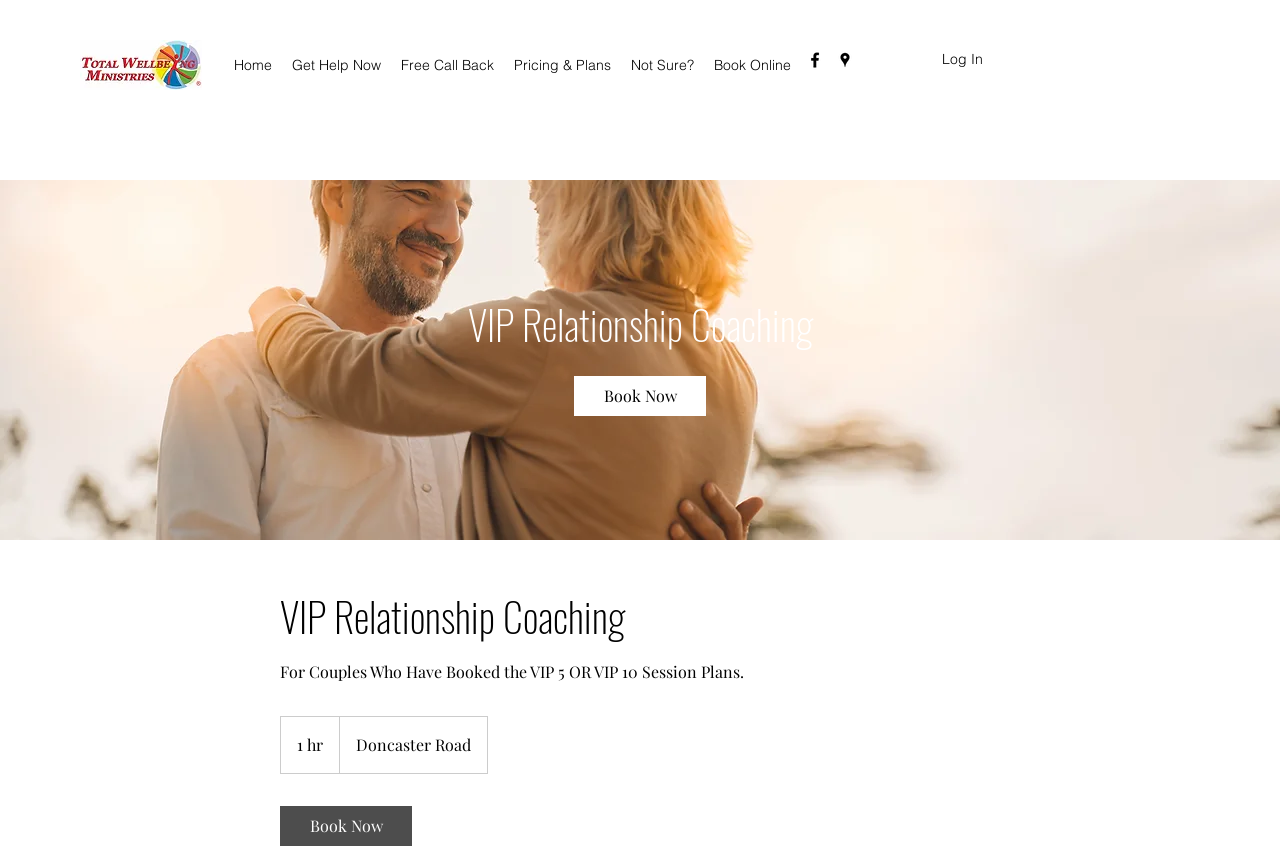How many social media links are there?
Craft a detailed and extensive response to the question.

I counted the number of links in the 'Social Bar' section, which are 'Facebook' and 'Google Places', so there are 2 social media links.